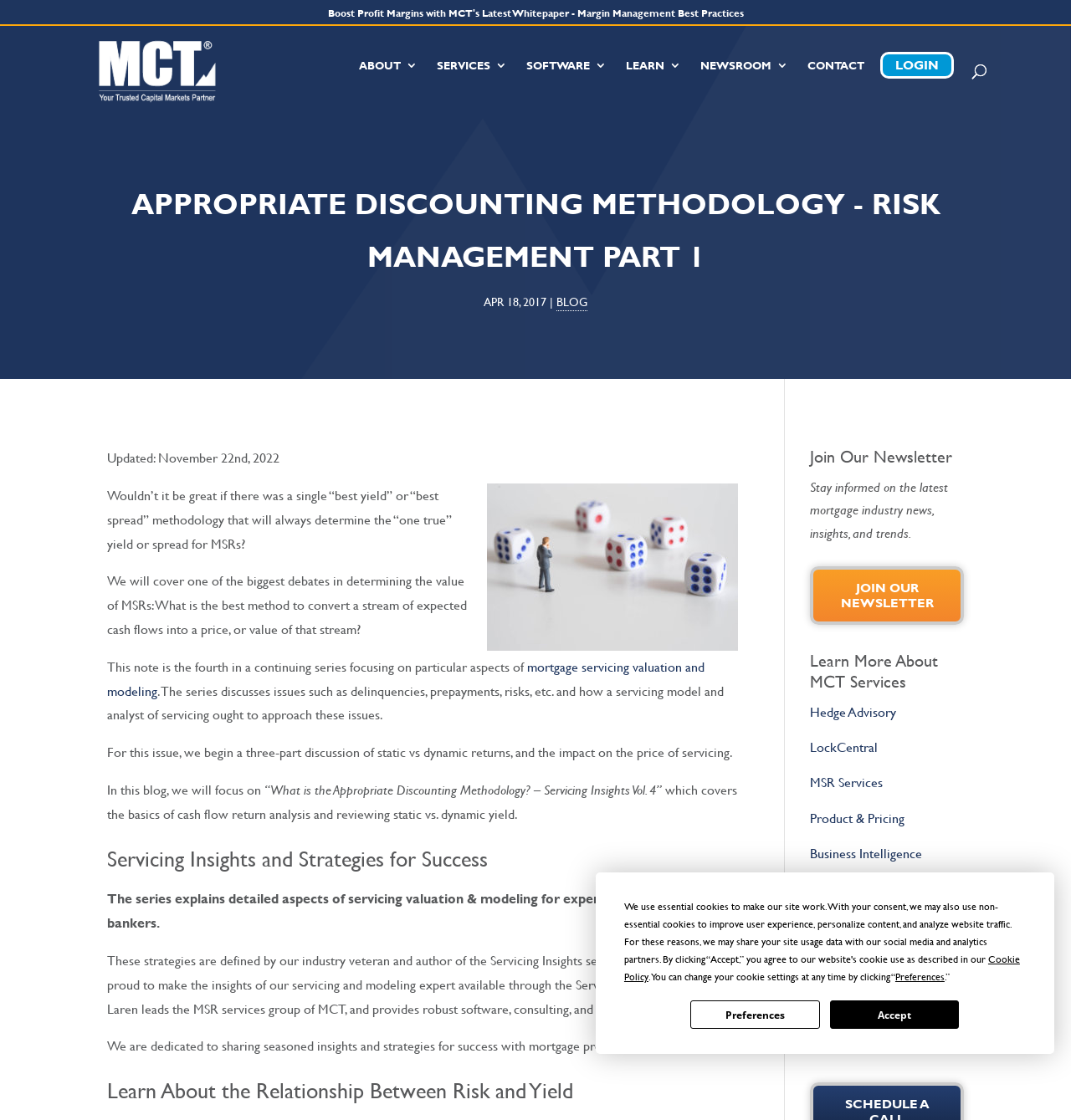Provide the bounding box coordinates for the UI element described in this sentence: "Product & Pricing". The coordinates should be four float values between 0 and 1, i.e., [left, top, right, bottom].

[0.756, 0.721, 0.845, 0.738]